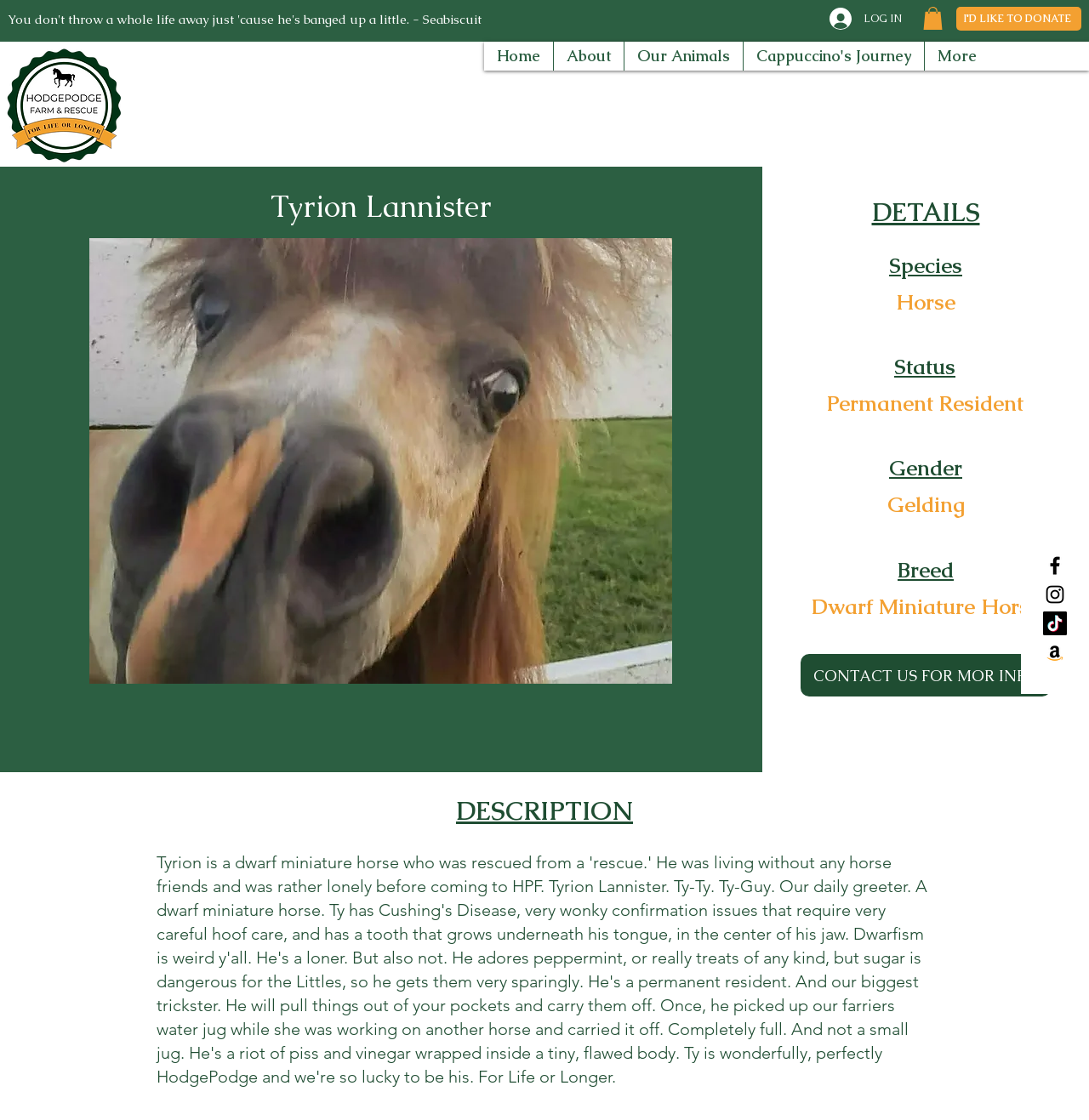Provide your answer in a single word or phrase: 
What is the purpose of the 'LOG IN' button?

To log in to the website